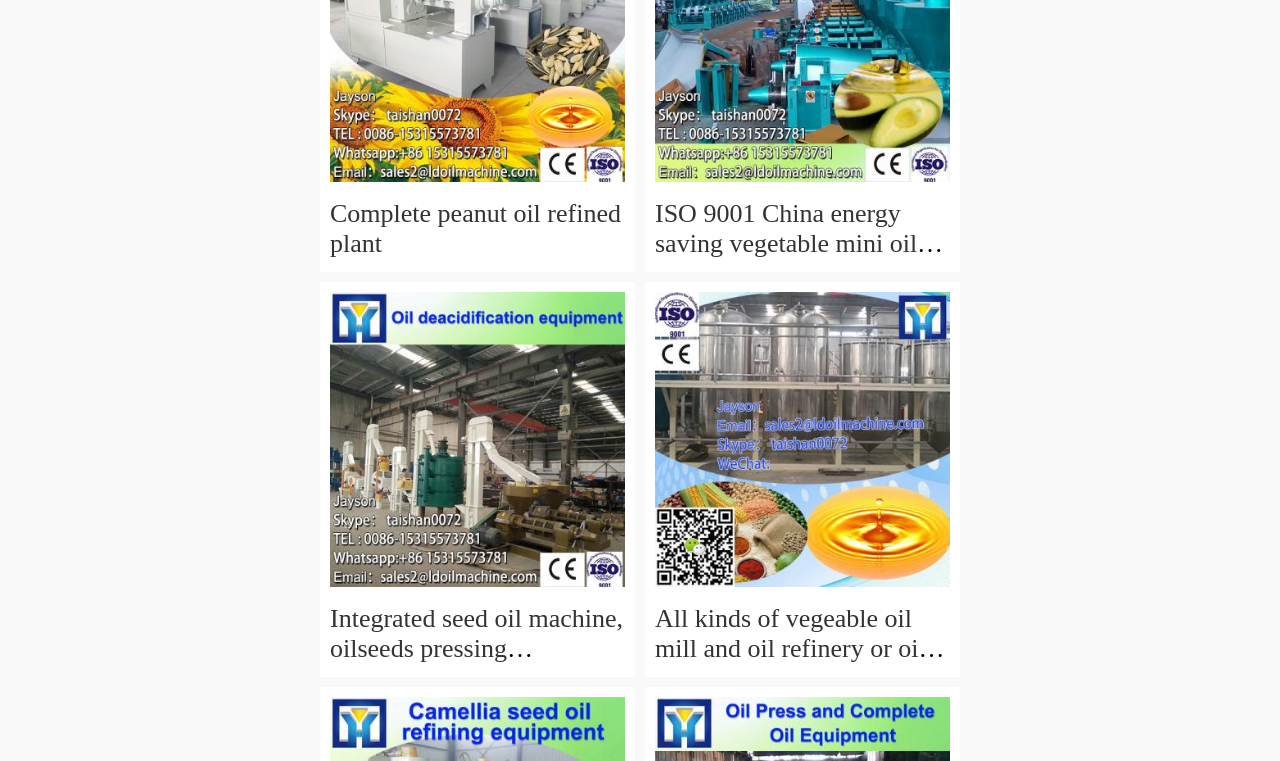Identify the bounding box coordinates of the section that should be clicked to achieve the task described: "Explore ISO 9001 China energy saving vegetable mini oil refinery for sale".

[0.504, 0.222, 0.75, 0.26]